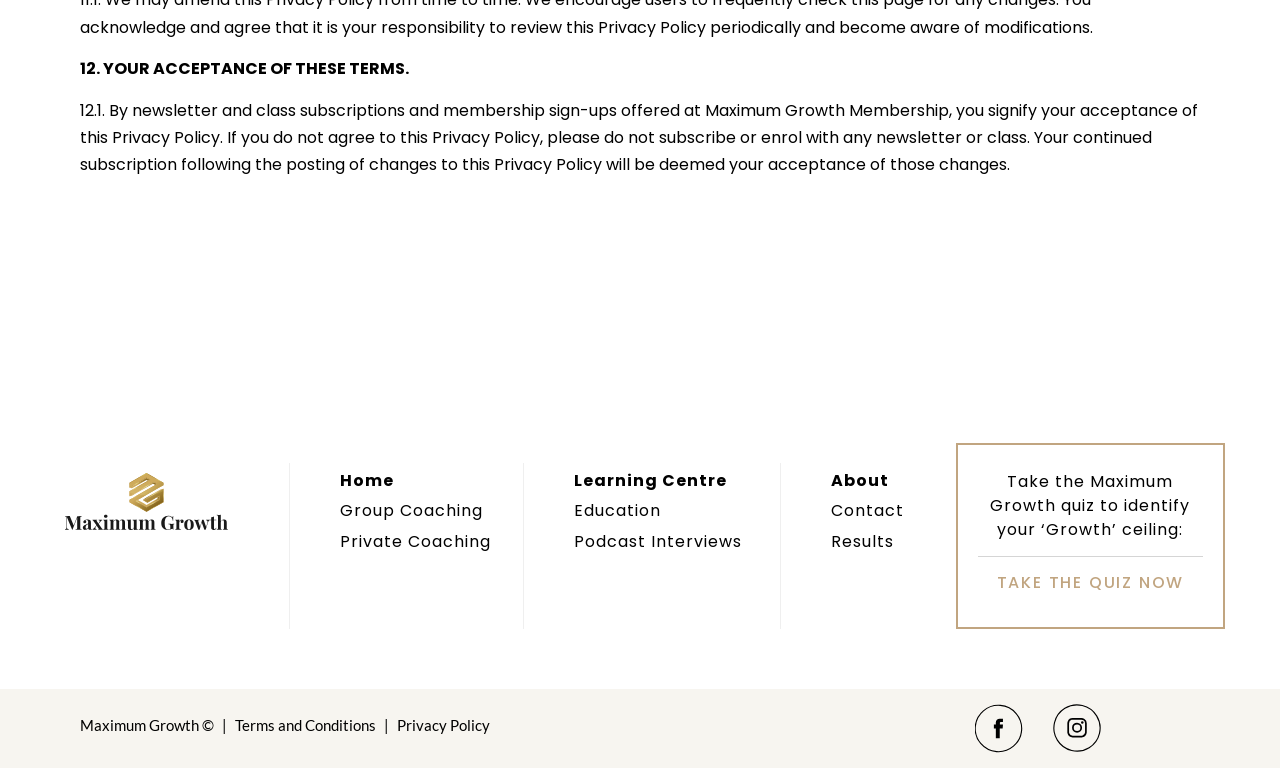Pinpoint the bounding box coordinates of the clickable element needed to complete the instruction: "go to Group Coaching". The coordinates should be provided as four float numbers between 0 and 1: [left, top, right, bottom].

[0.266, 0.65, 0.377, 0.68]